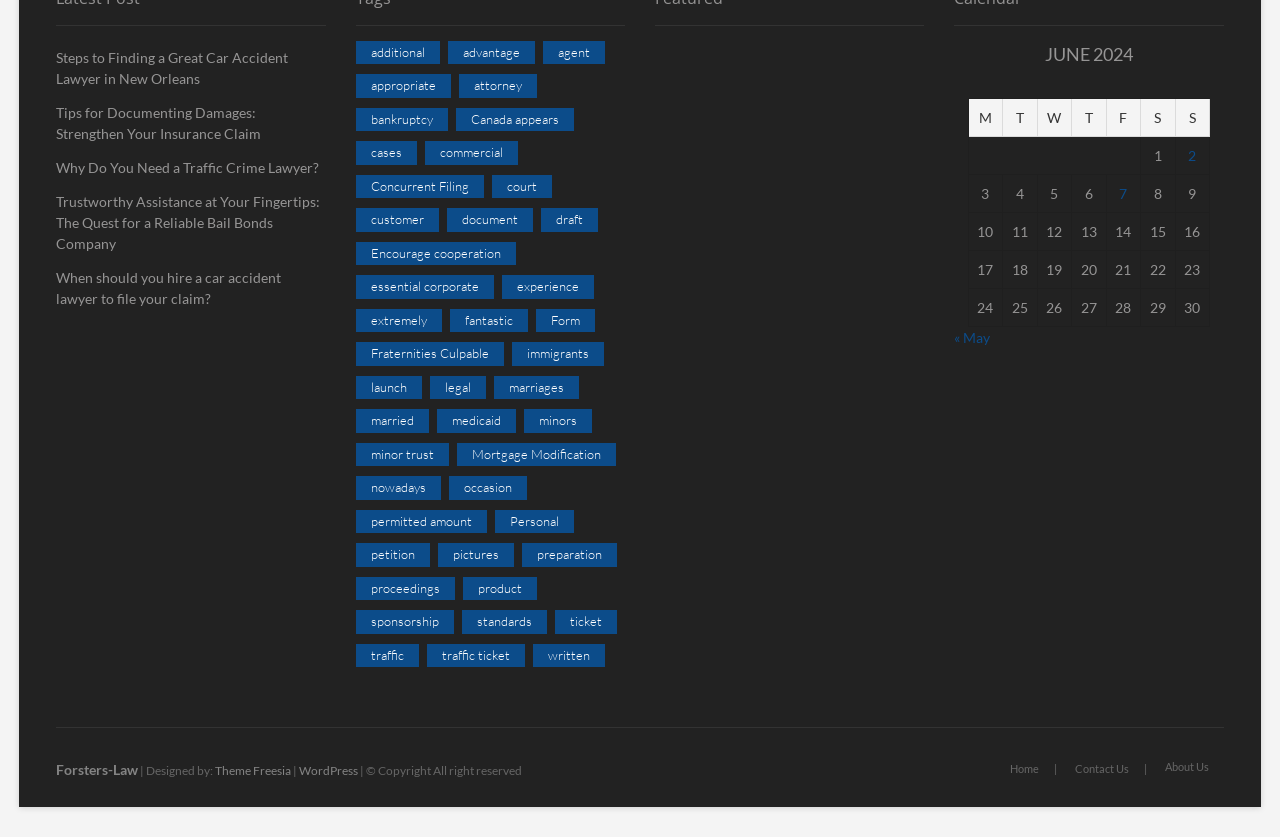Identify the bounding box coordinates of the region that needs to be clicked to carry out this instruction: "Click on 'Steps to Finding a Great Car Accident Lawyer in New Orleans'". Provide these coordinates as four float numbers ranging from 0 to 1, i.e., [left, top, right, bottom].

[0.044, 0.056, 0.254, 0.106]